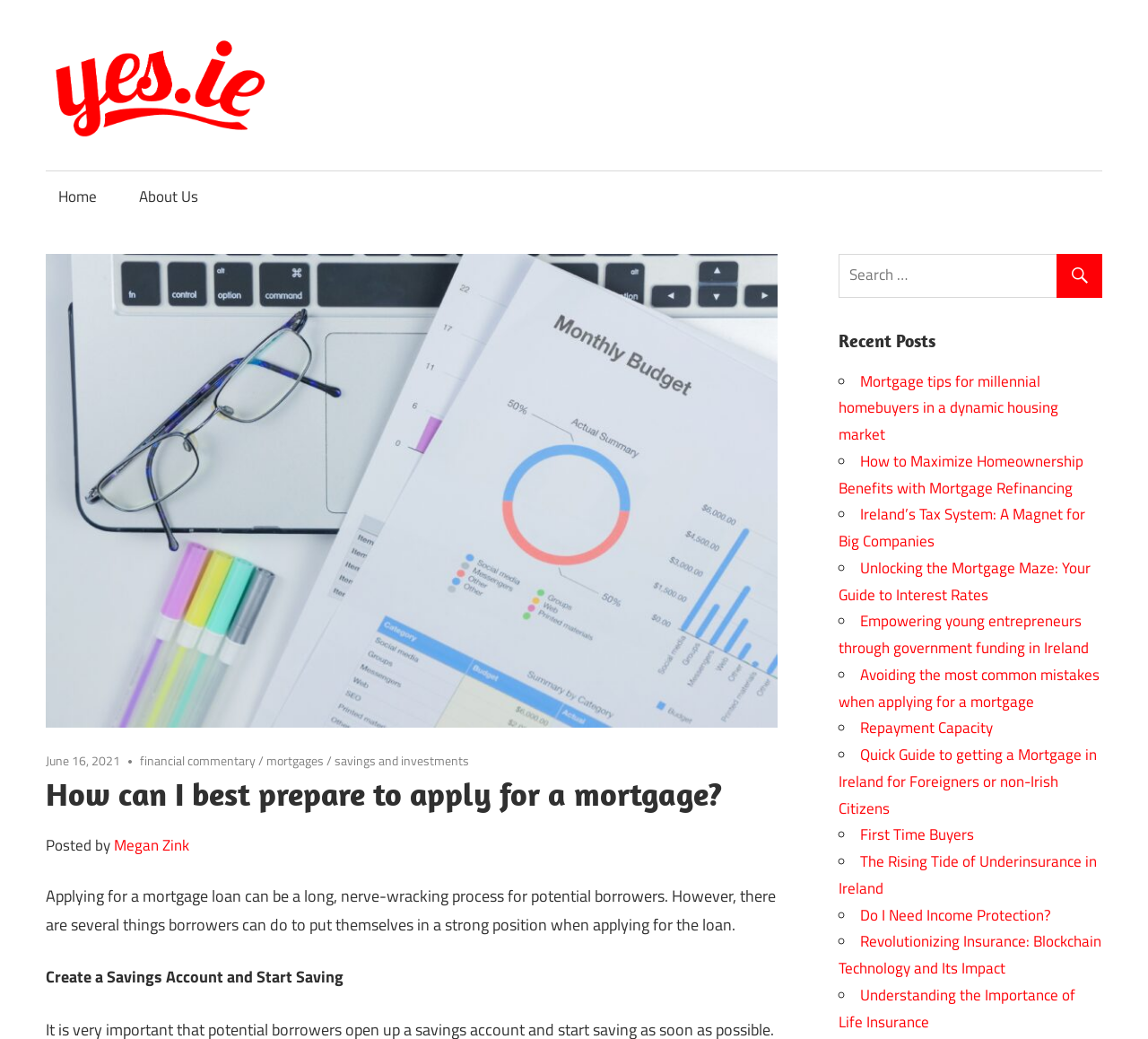Find and indicate the bounding box coordinates of the region you should select to follow the given instruction: "Click on the 'Home' link".

[0.04, 0.164, 0.095, 0.215]